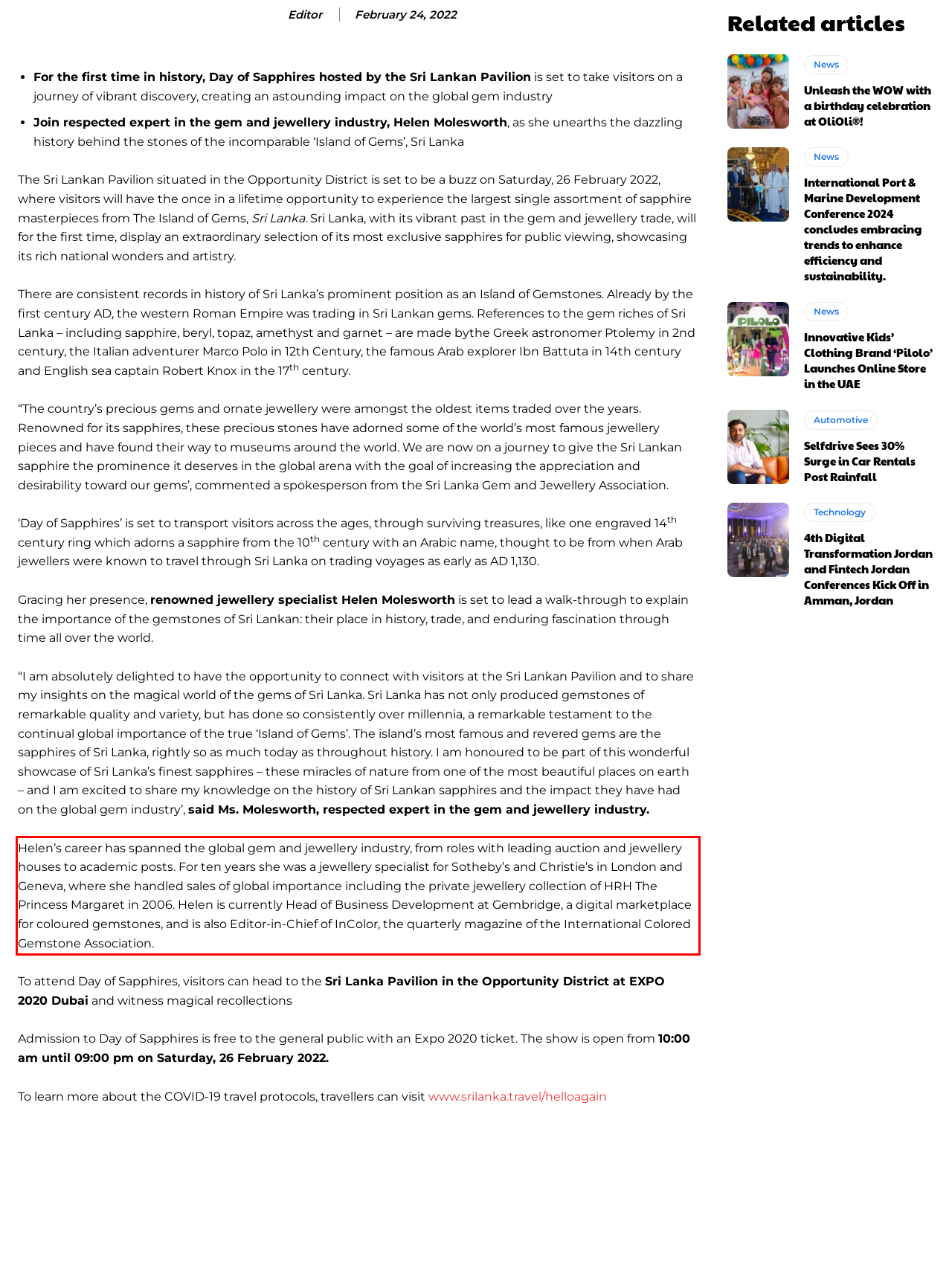From the given screenshot of a webpage, identify the red bounding box and extract the text content within it.

Helen’s career has spanned the global gem and jewellery industry, from roles with leading auction and jewellery houses to academic posts. For ten years she was a jewellery specialist for Sotheby’s and Christie’s in London and Geneva, where she handled sales of global importance including the private jewellery collection of HRH The Princess Margaret in 2006. Helen is currently Head of Business Development at Gembridge, a digital marketplace for coloured gemstones, and is also Editor-in-Chief of InColor, the quarterly magazine of the International Colored Gemstone Association.